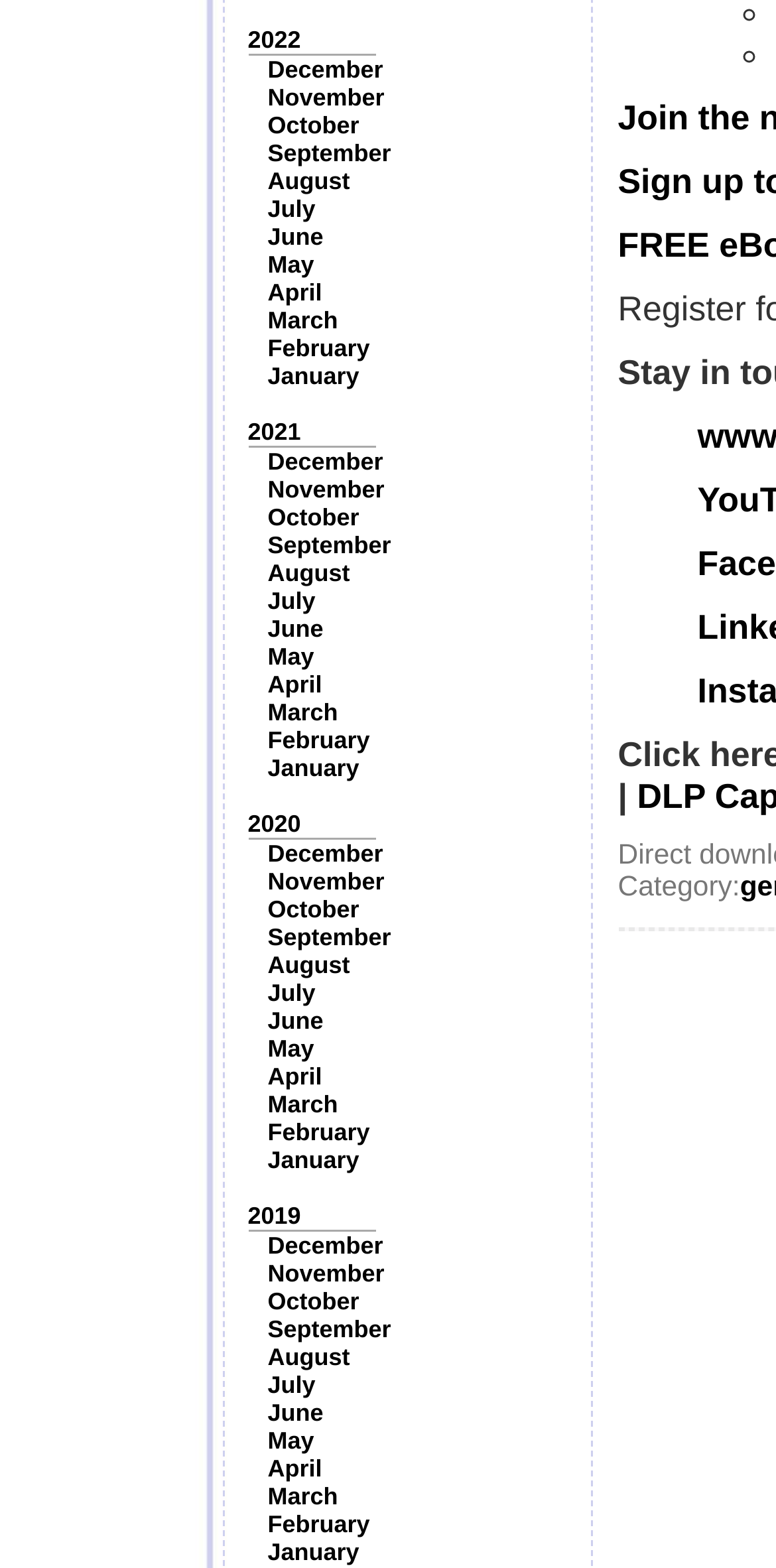Can you pinpoint the bounding box coordinates for the clickable element required for this instruction: "Read the article about Canada and the Philippines"? The coordinates should be four float numbers between 0 and 1, i.e., [left, top, right, bottom].

None